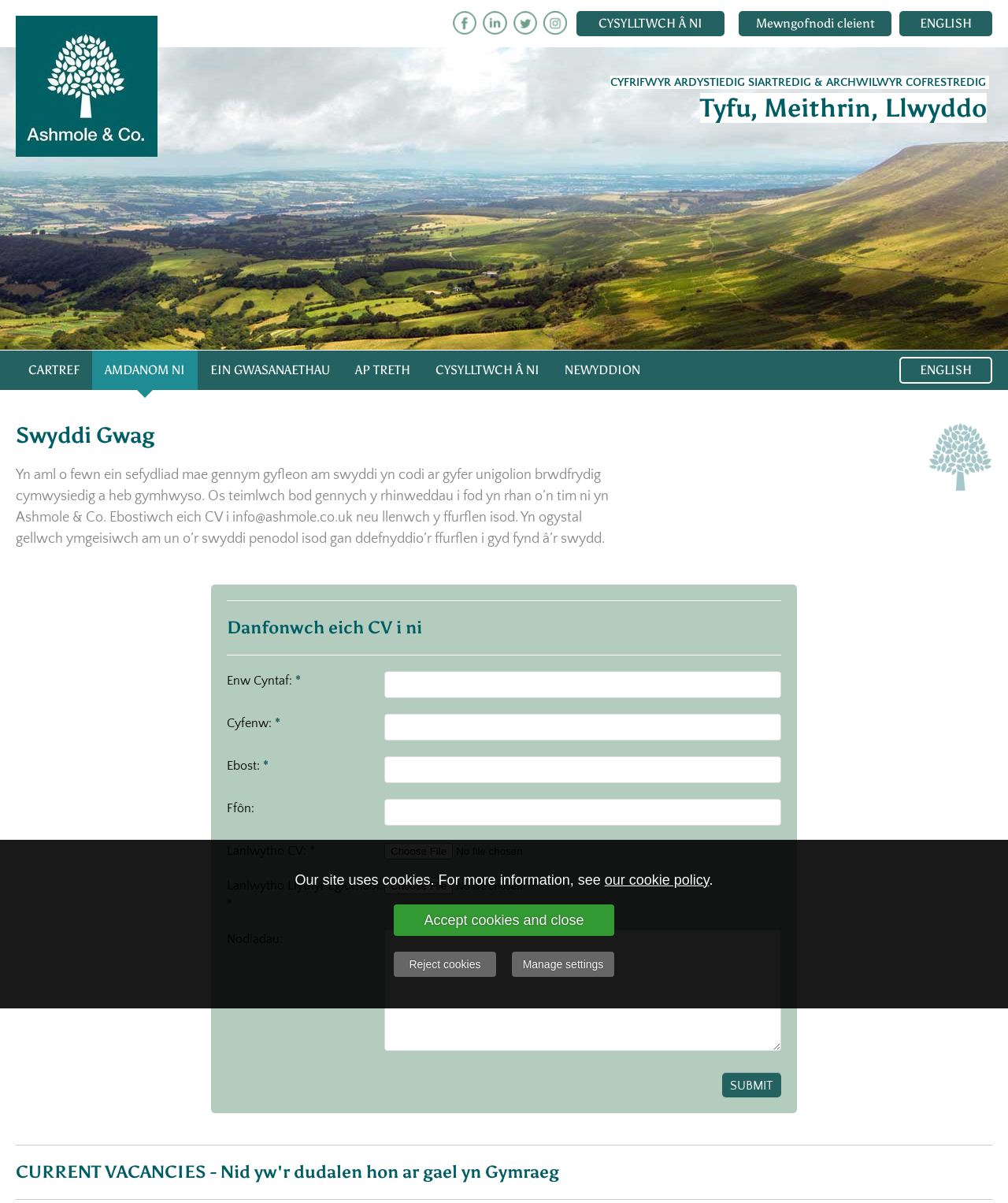What is the position of the 'SUBMIT' button?
Craft a detailed and extensive response to the question.

The 'SUBMIT' button is located at the bottom right of the webpage because its bounding box coordinates are [0.716, 0.891, 0.775, 0.912], which indicates that it is positioned near the bottom and right edges of the webpage.